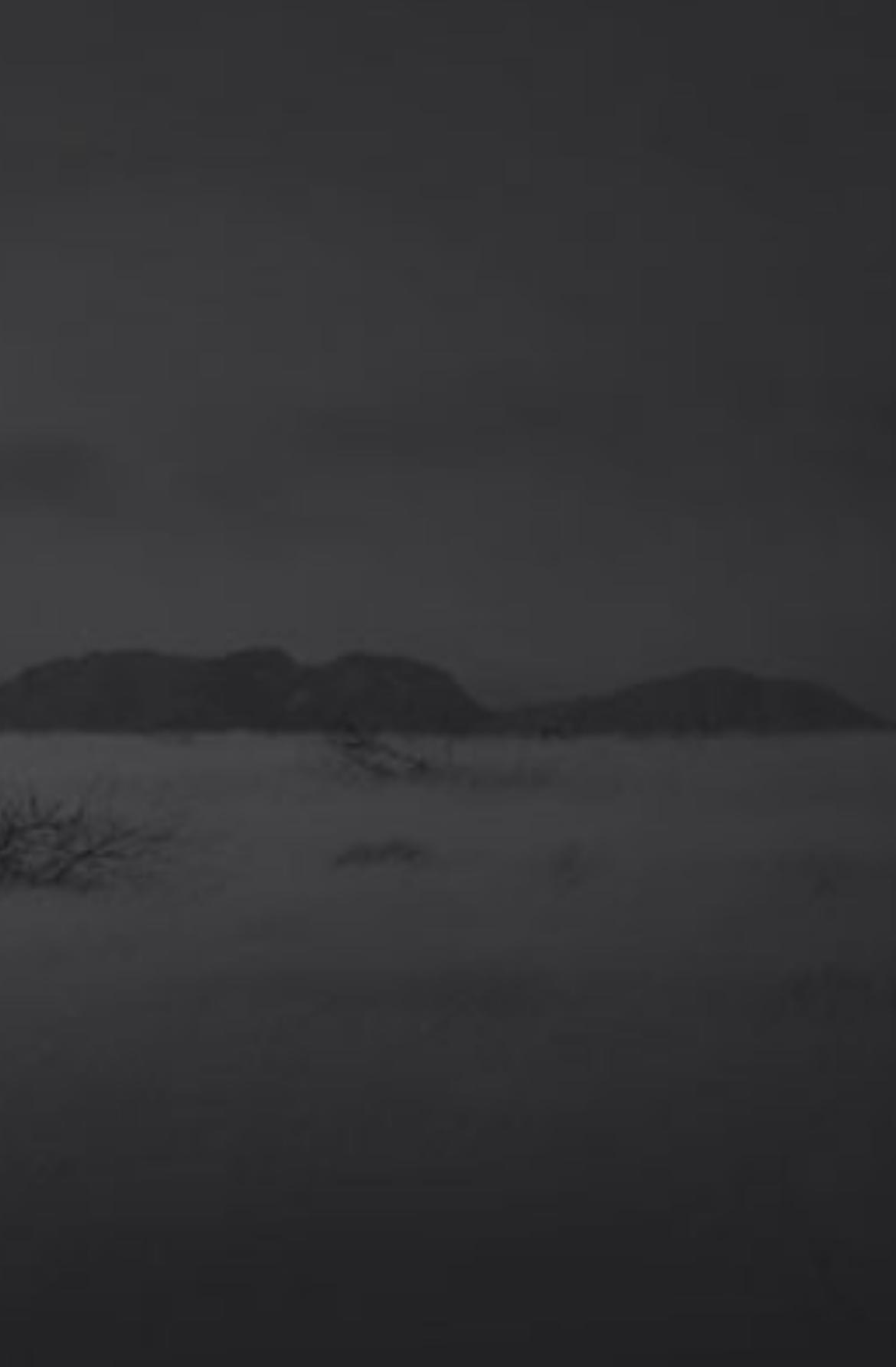What is the purpose of the textbox?
Look at the image and provide a detailed response to the question.

The textbox is labeled as 'Email Address' and is located below the 'WEEKLY NEWSLETTER SIGN UP' heading, indicating that it is used to input an email address for newsletter subscription.